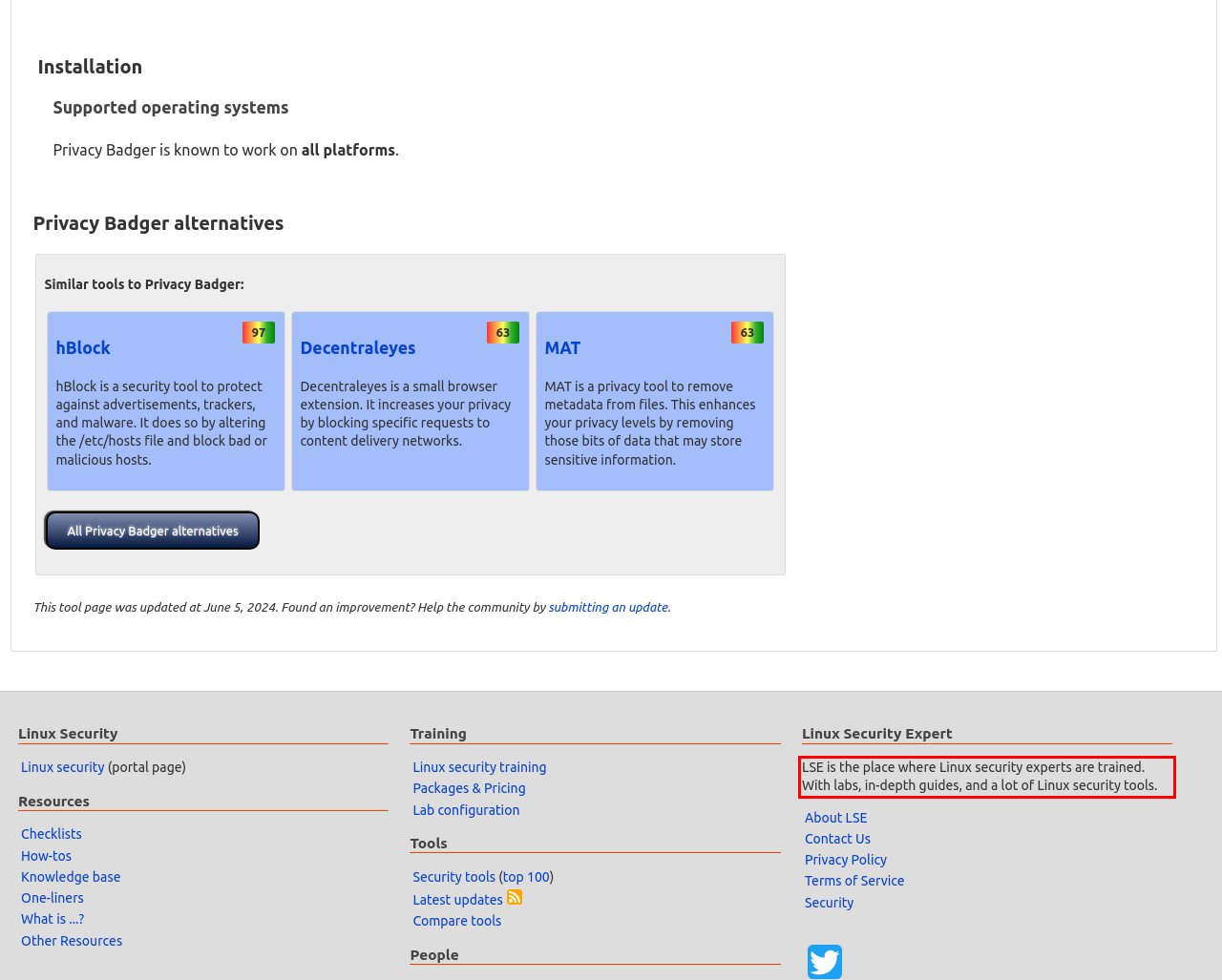Your task is to recognize and extract the text content from the UI element enclosed in the red bounding box on the webpage screenshot.

LSE is the place where Linux security experts are trained. With labs, in-depth guides, and a lot of Linux security tools.